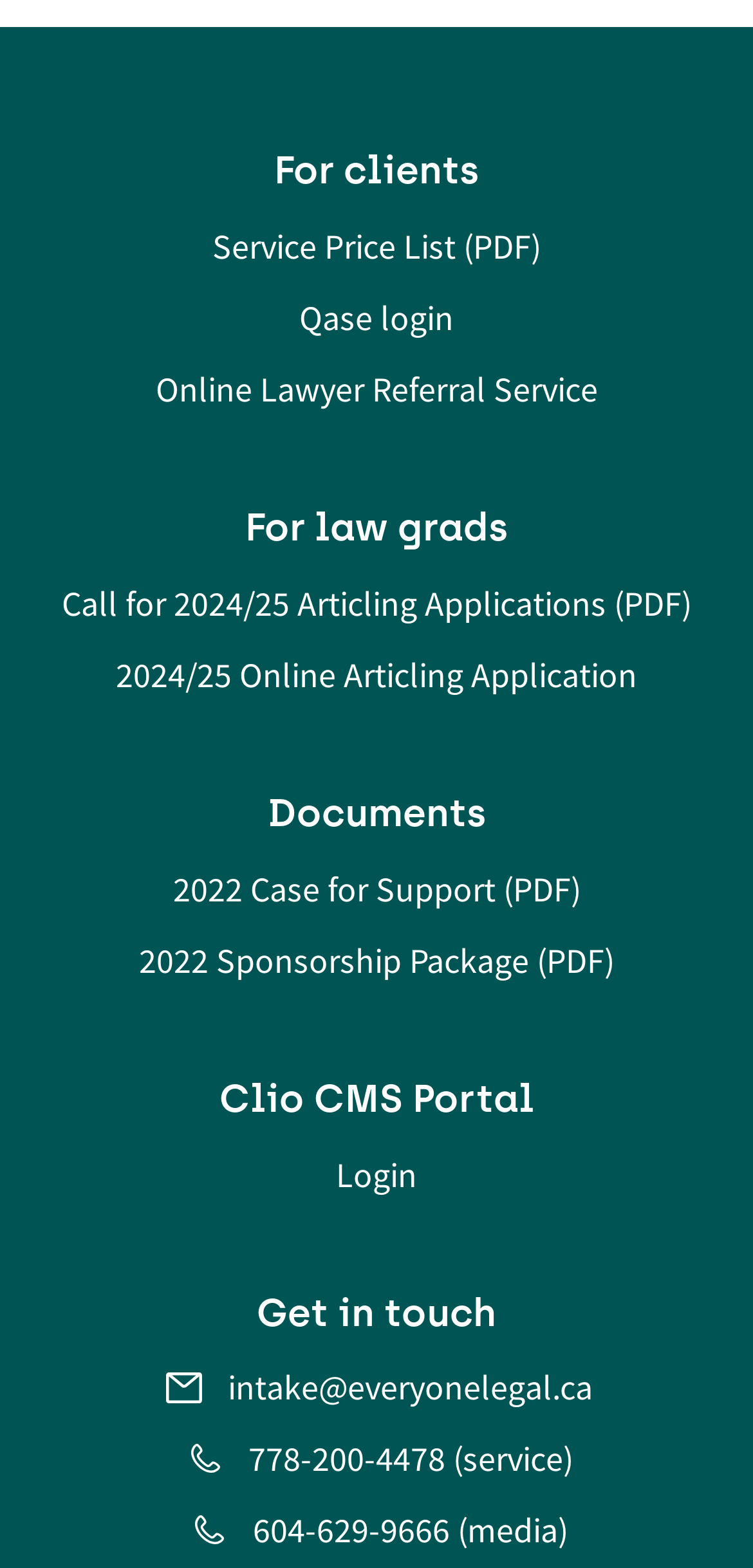Respond with a single word or phrase to the following question:
What is the login portal for Clio CMS?

Clio CMS Portal